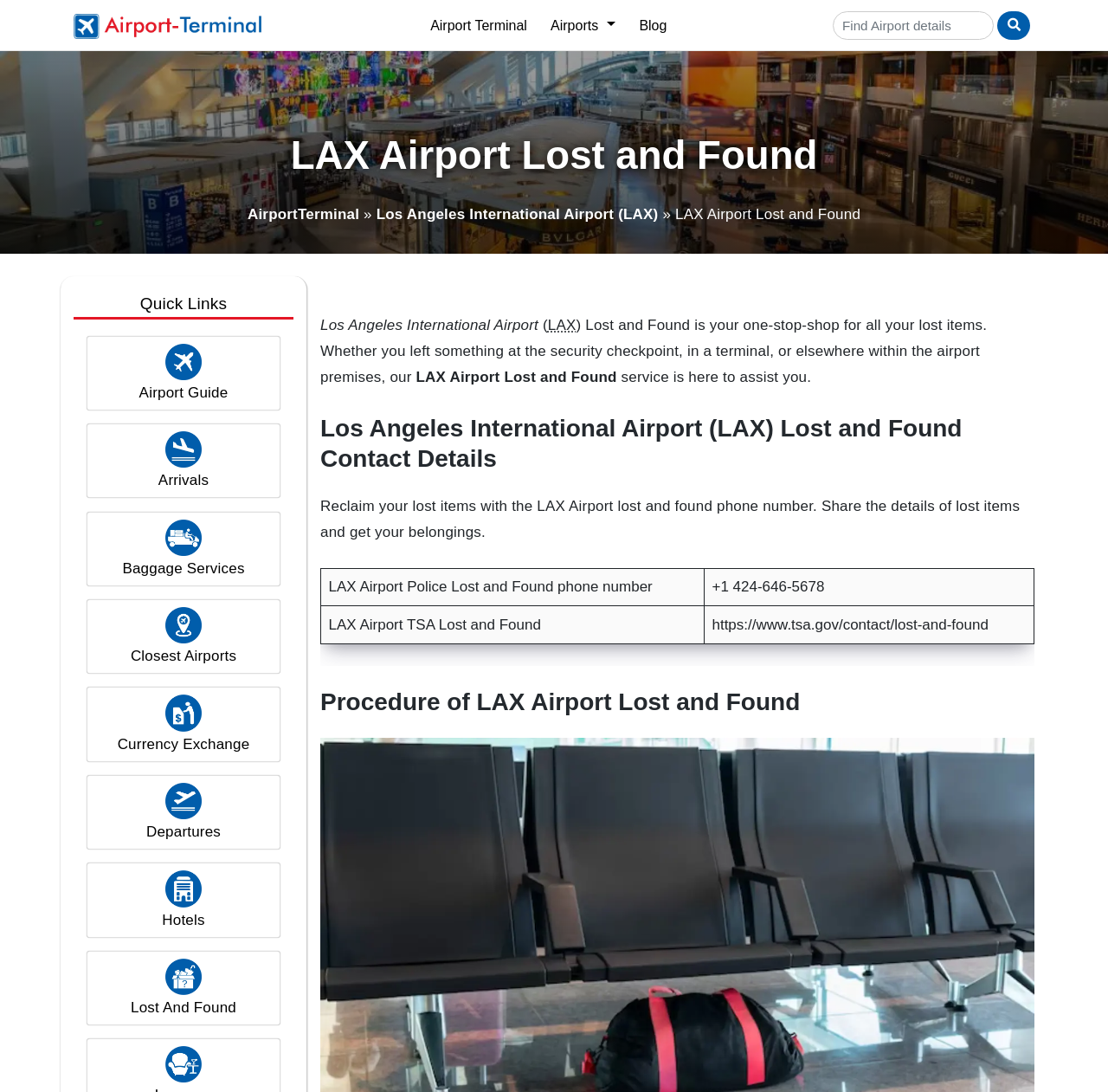What is the link for LAX Airport TSA Lost and Found?
Based on the image, provide a one-word or brief-phrase response.

https://www.tsa.gov/contact/lost-and-found